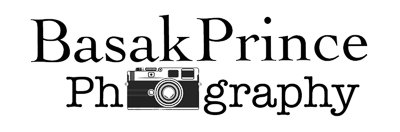Analyze the image and provide a detailed caption.

The image features the logo of "BasakPrince Photography," showcasing a stylish typography design. The name "BasakPrince" is prominently displayed in an elegant font, capturing attention with its artistic flair. Below it, the word "Photography" is presented in a slightly different style, complementing the overall aesthetic. An illustration of a classic camera adorns the logo, symbolizing the essence of photography and creativity. This logo represents the identity of a photographic artist, emphasizing a passion for capturing landscapes and moments, aligning with the themes of exploration and environmental consciousness found in the broader context of "Leave No Trace: Embracing the Seven Principles."